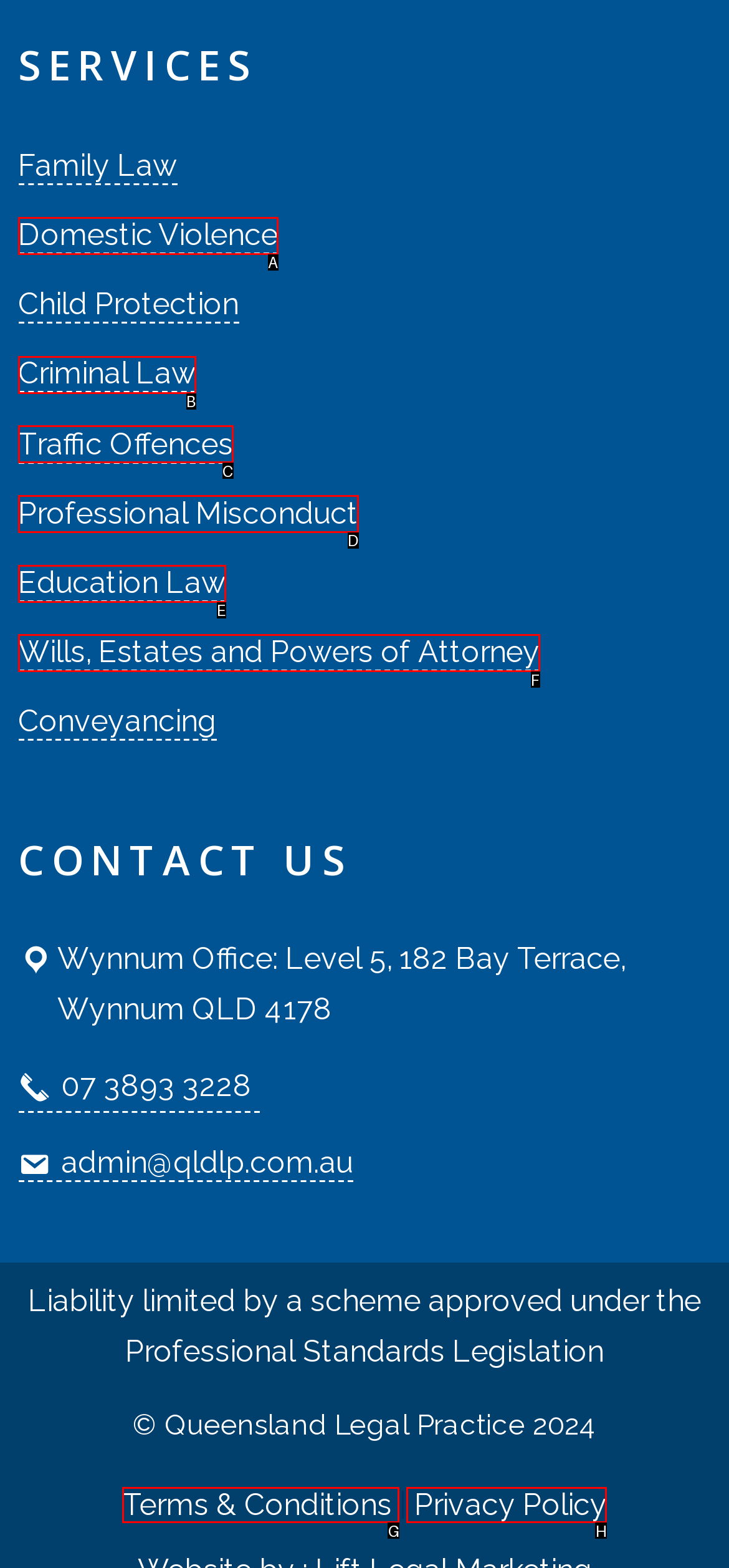Identify the option that corresponds to the given description: Terms & Conditions. Reply with the letter of the chosen option directly.

G